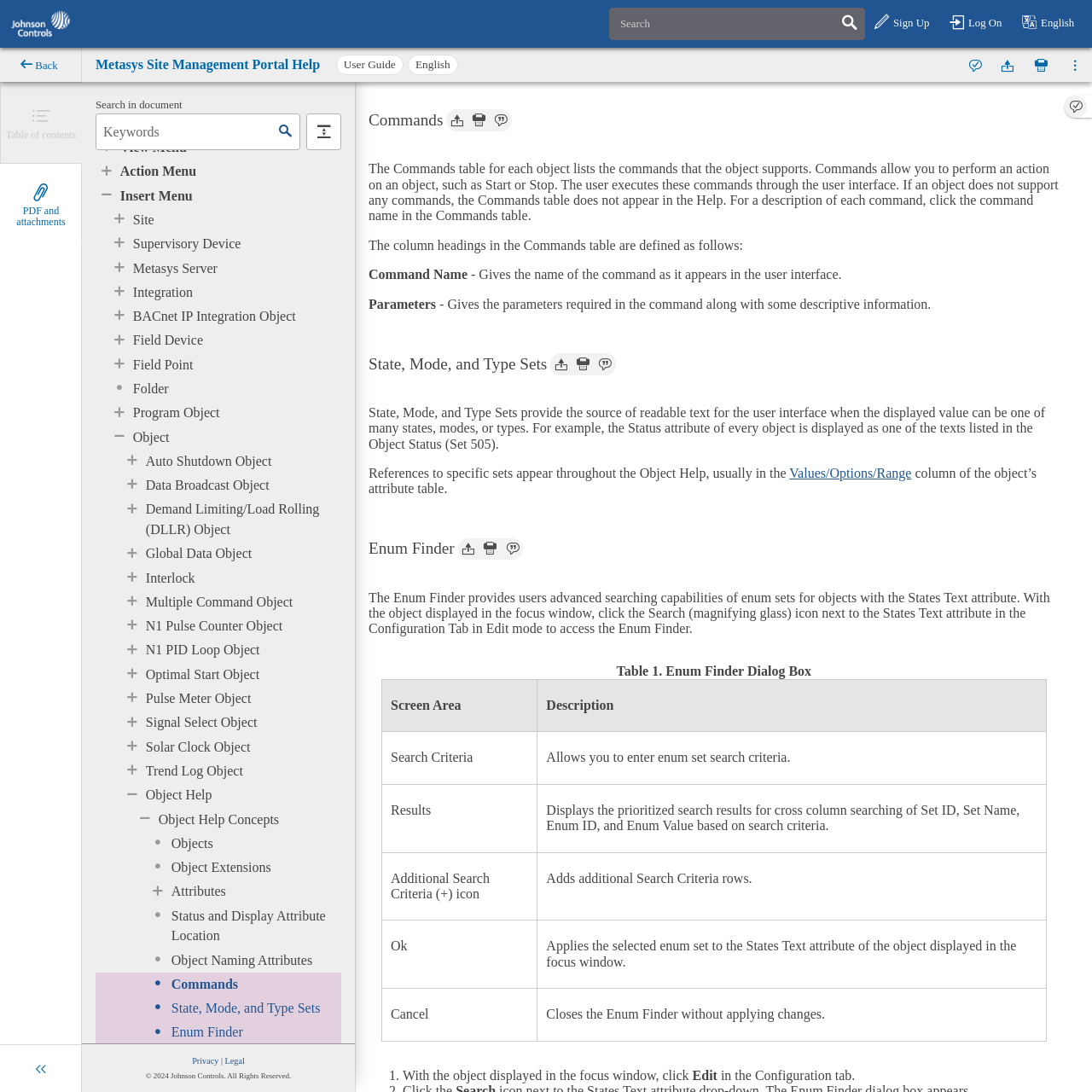Using the information in the image, give a comprehensive answer to the question: 
How many tabs are available in the tablist?

I counted the number of tabs in the tablist, which are 'Table of contents' and 'PDF and attachments', so there are 2 tabs available.